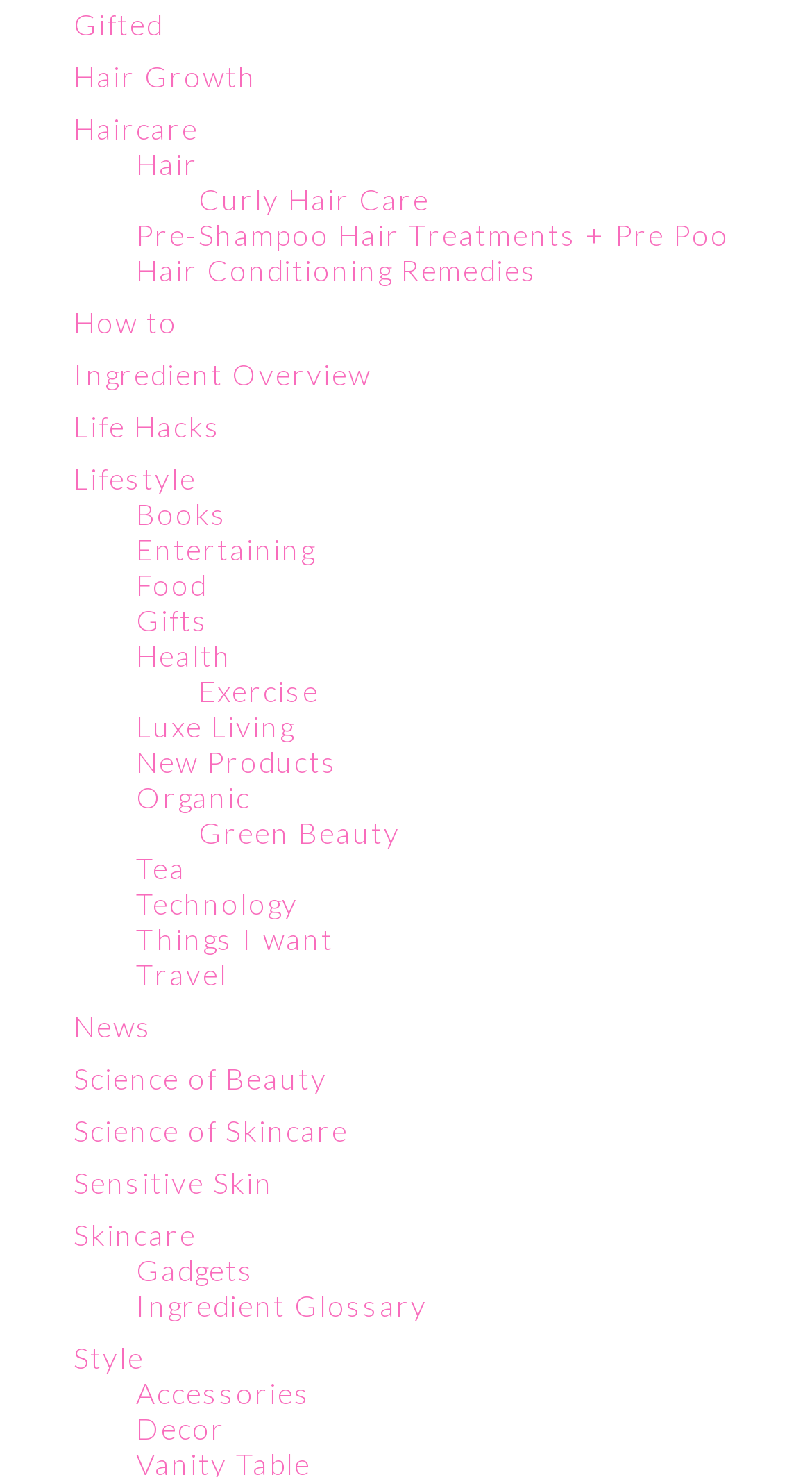Reply to the question with a single word or phrase:
What is the last skincare-related topic?

Sensitive Skin